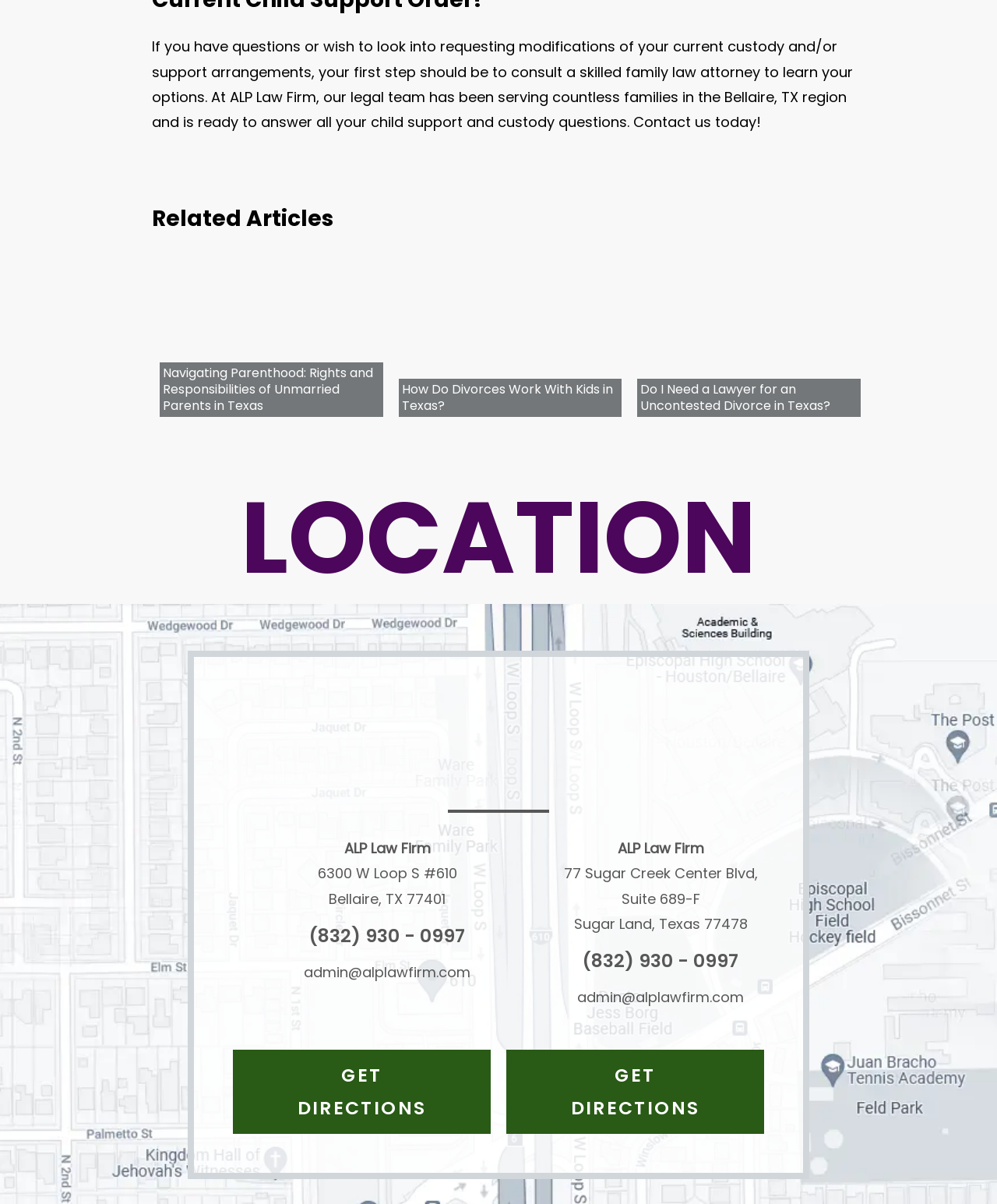Using the information in the image, give a comprehensive answer to the question: 
What type of articles are related to the main content?

The related articles section on the webpage lists several links, including 'Unmarried dads have rights', 'Navigating Parenthood: Rights and Responsibilities of Unmarried Parents in Texas', and 'How Do Divorces Work With Kids in Texas?', indicating that the related articles are about child support and custody.